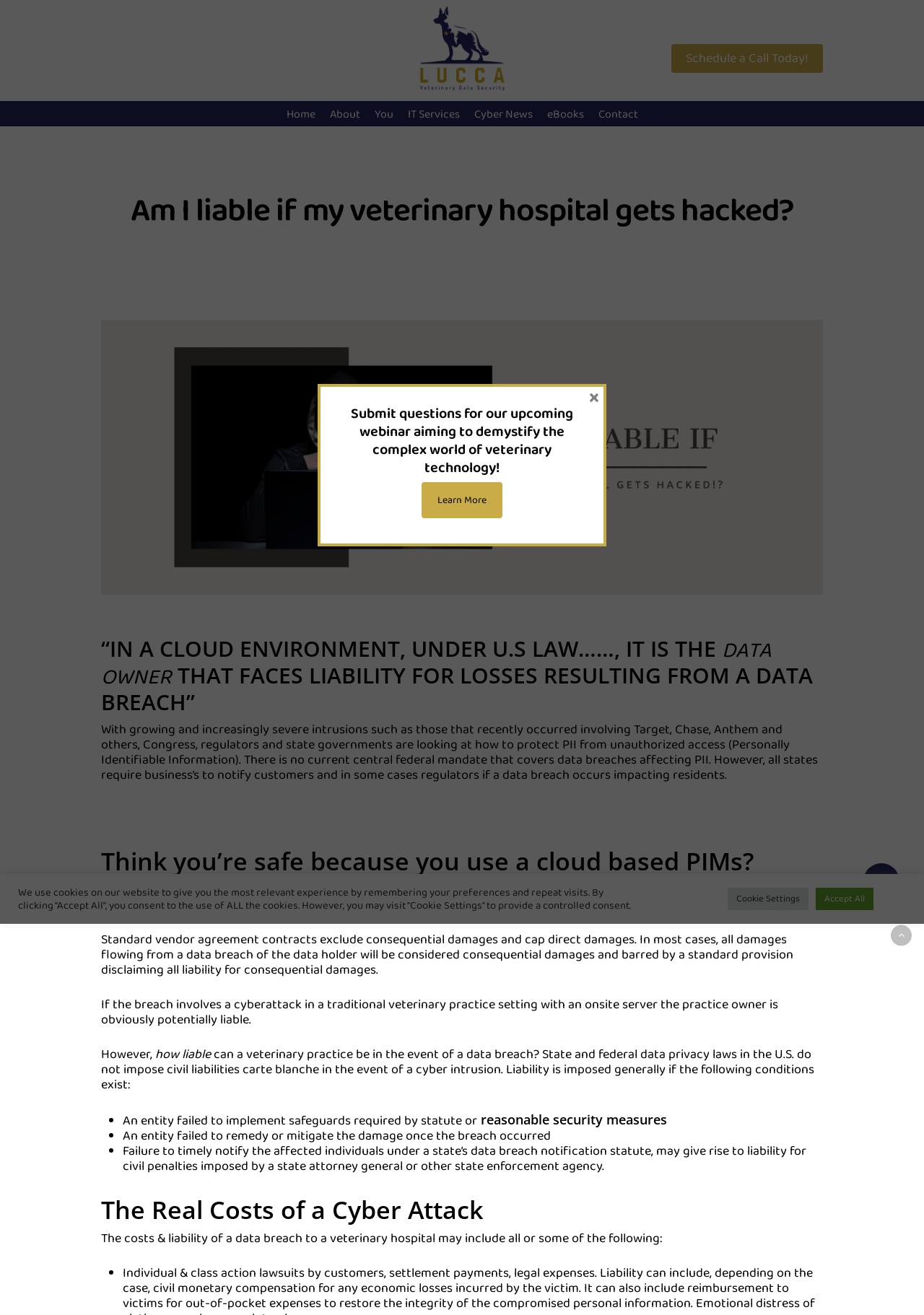Answer this question in one word or a short phrase: What is the name of the veterinary data security company?

Lucca Veterinary Data Security